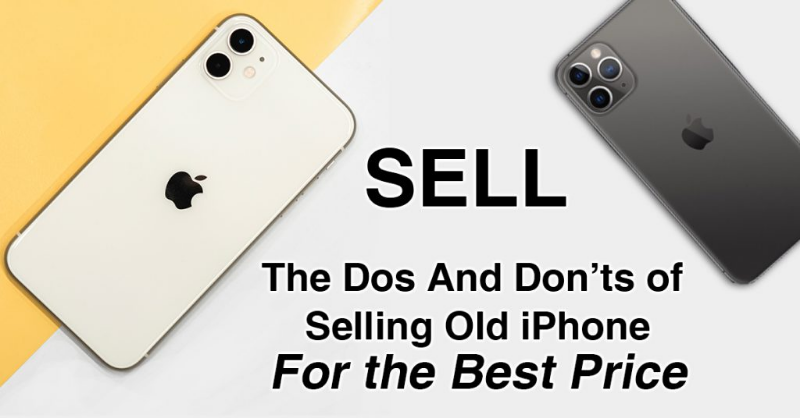How many iPhone models are featured in the image?
Using the image as a reference, give a one-word or short phrase answer.

Two